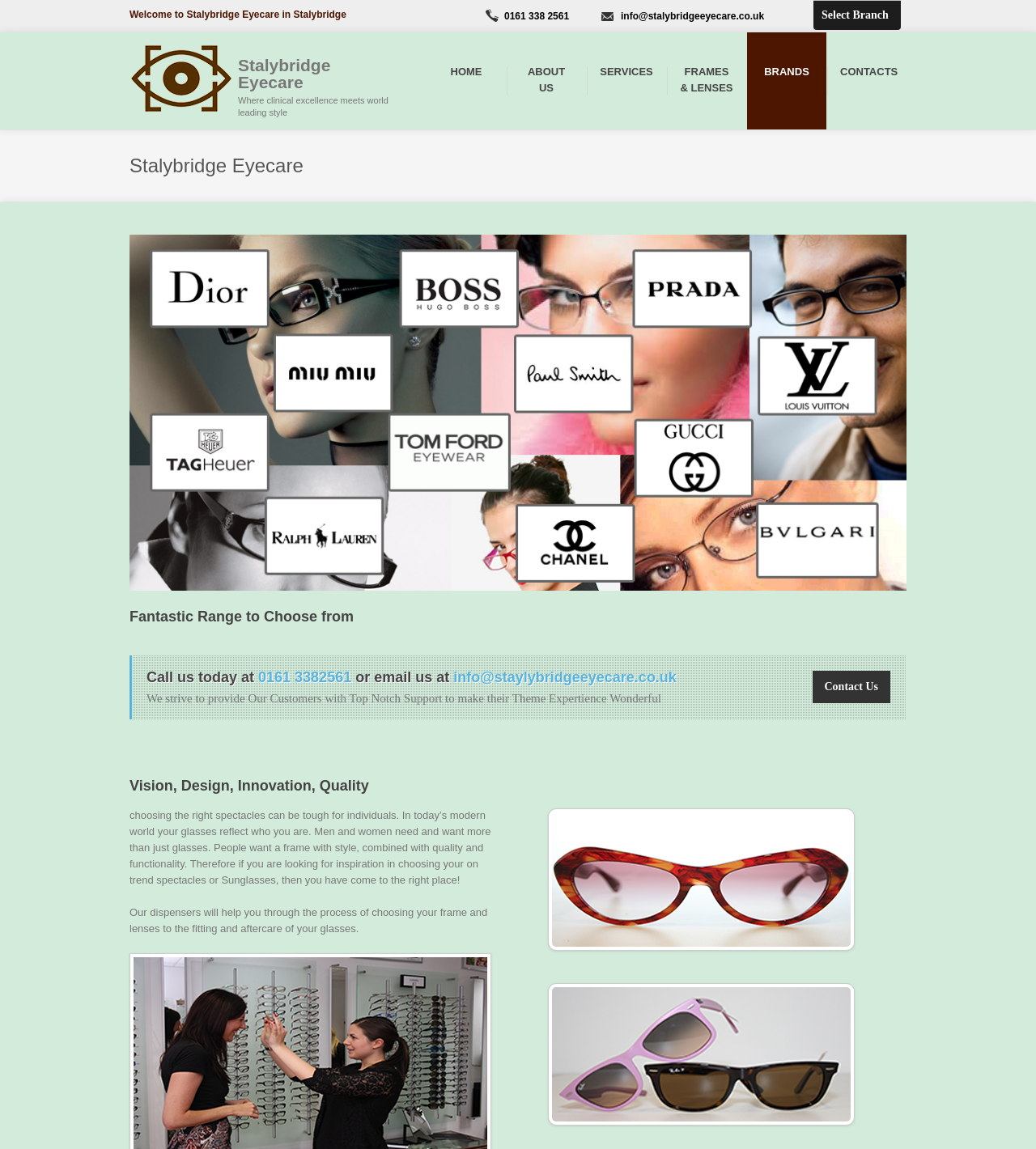Bounding box coordinates must be specified in the format (top-left x, top-left y, bottom-right x, bottom-right y). All values should be floating point numbers between 0 and 1. What are the bounding box coordinates of the UI element described as: Select Branch

[0.785, 0.0, 0.87, 0.026]